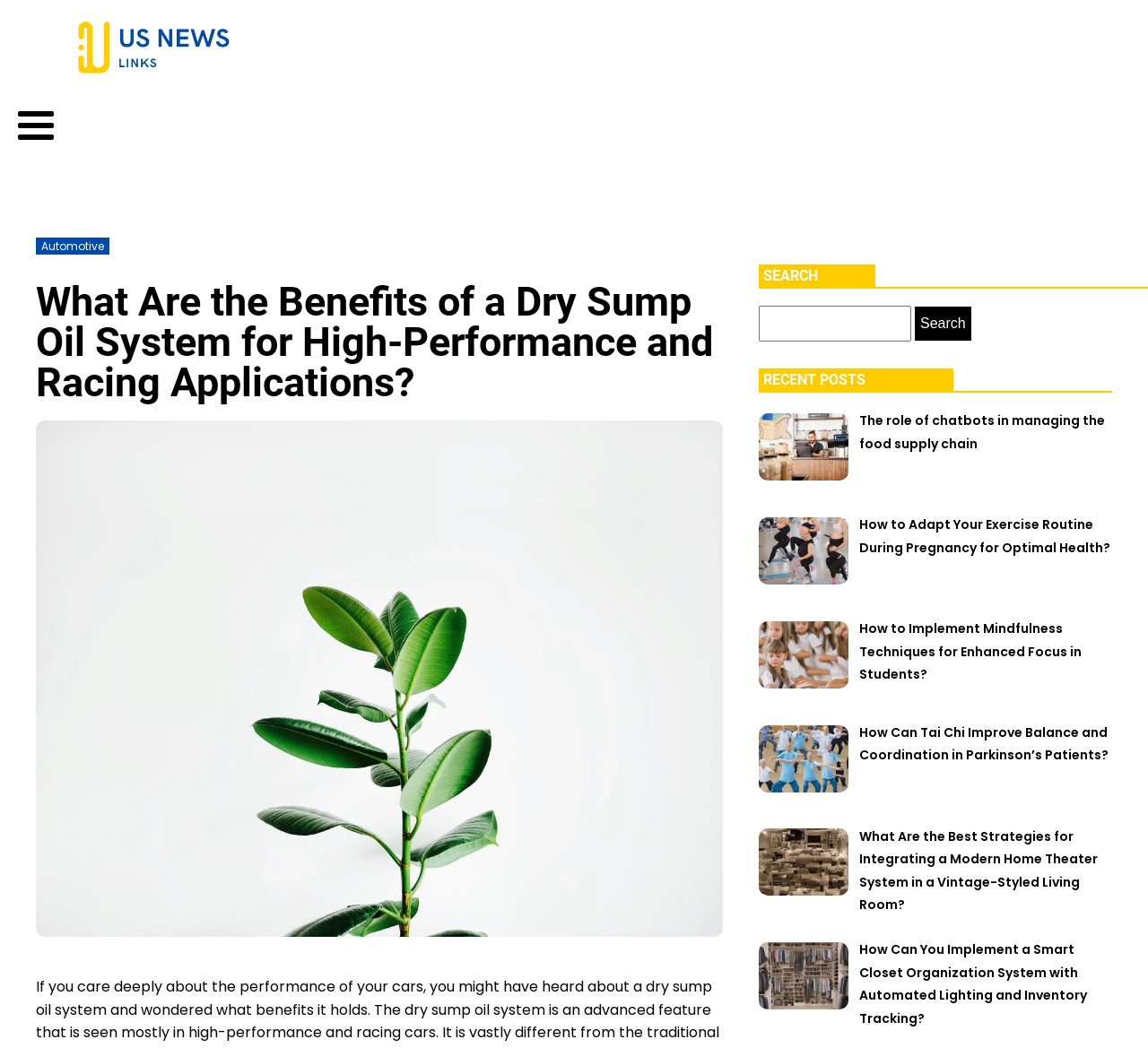Provide the bounding box coordinates in the format (top-left x, top-left y, bottom-right x, bottom-right y). All values are floating point numbers between 0 and 1. Determine the bounding box coordinate of the UI element described as: parent_node: Search for: value="Search"

[0.797, 0.292, 0.846, 0.325]